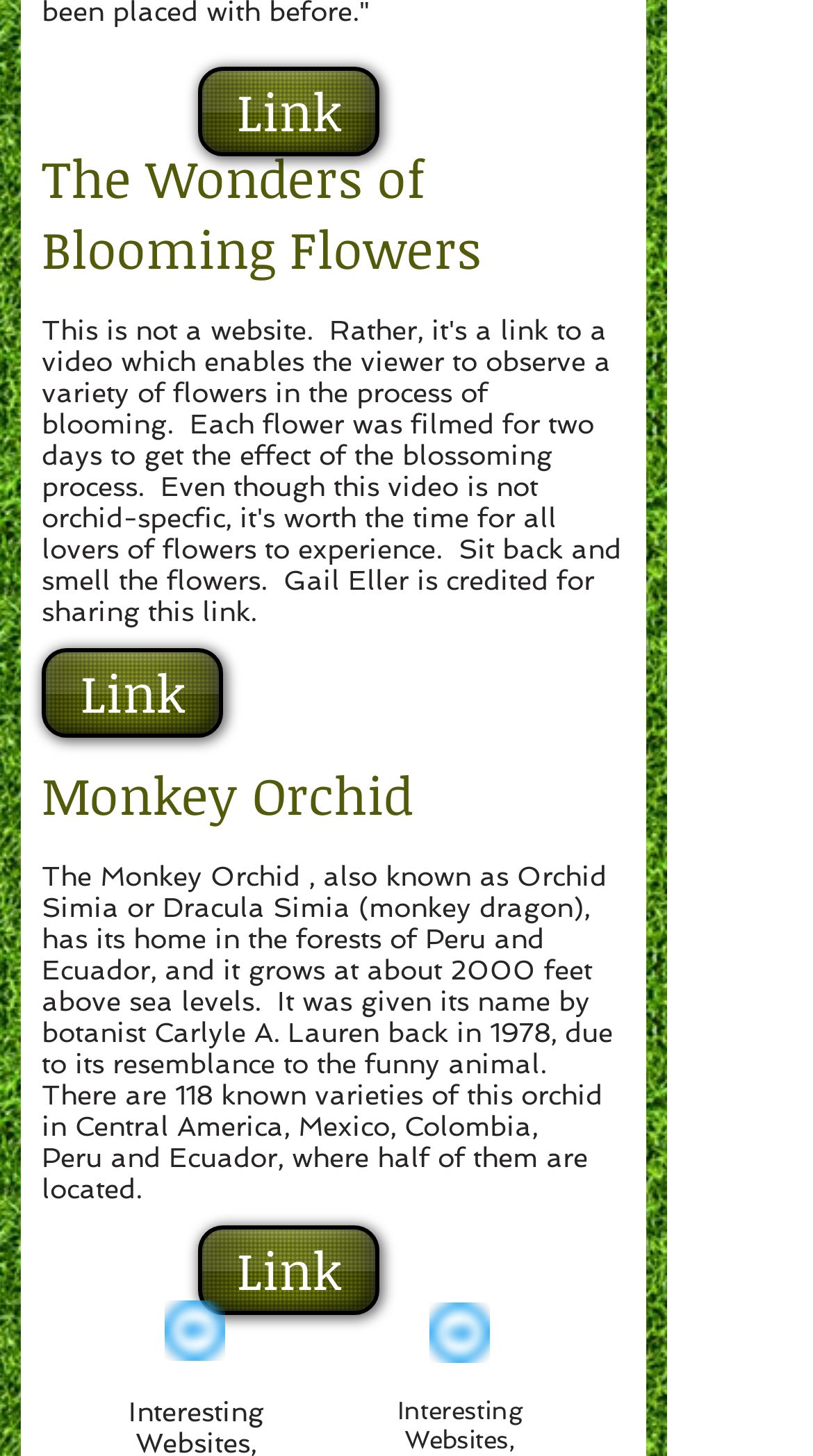Determine the bounding box for the described UI element: "Dracula Simia".

[0.2, 0.613, 0.431, 0.634]